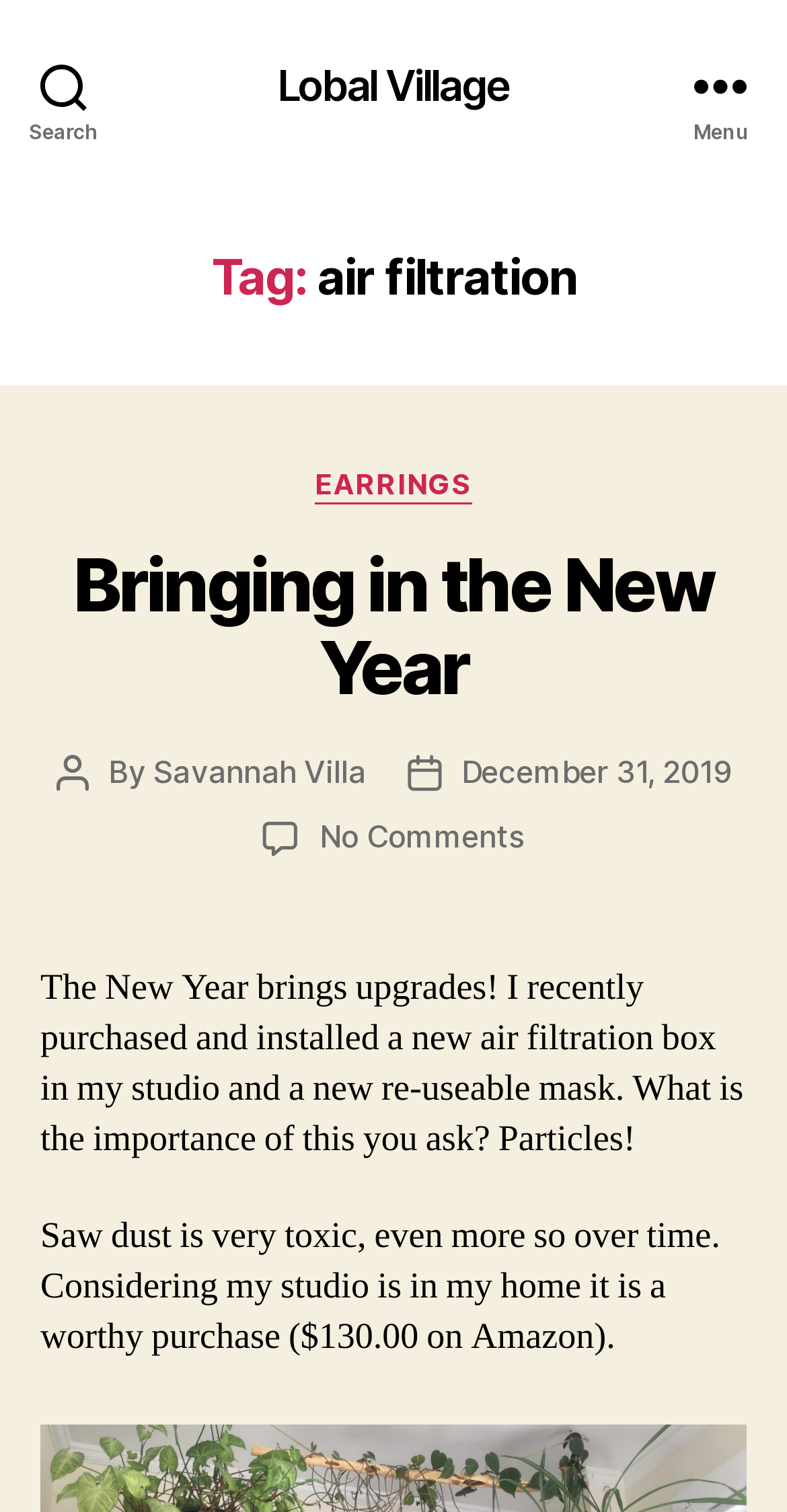Kindly provide the bounding box coordinates of the section you need to click on to fulfill the given instruction: "View the author's profile".

[0.195, 0.498, 0.465, 0.523]